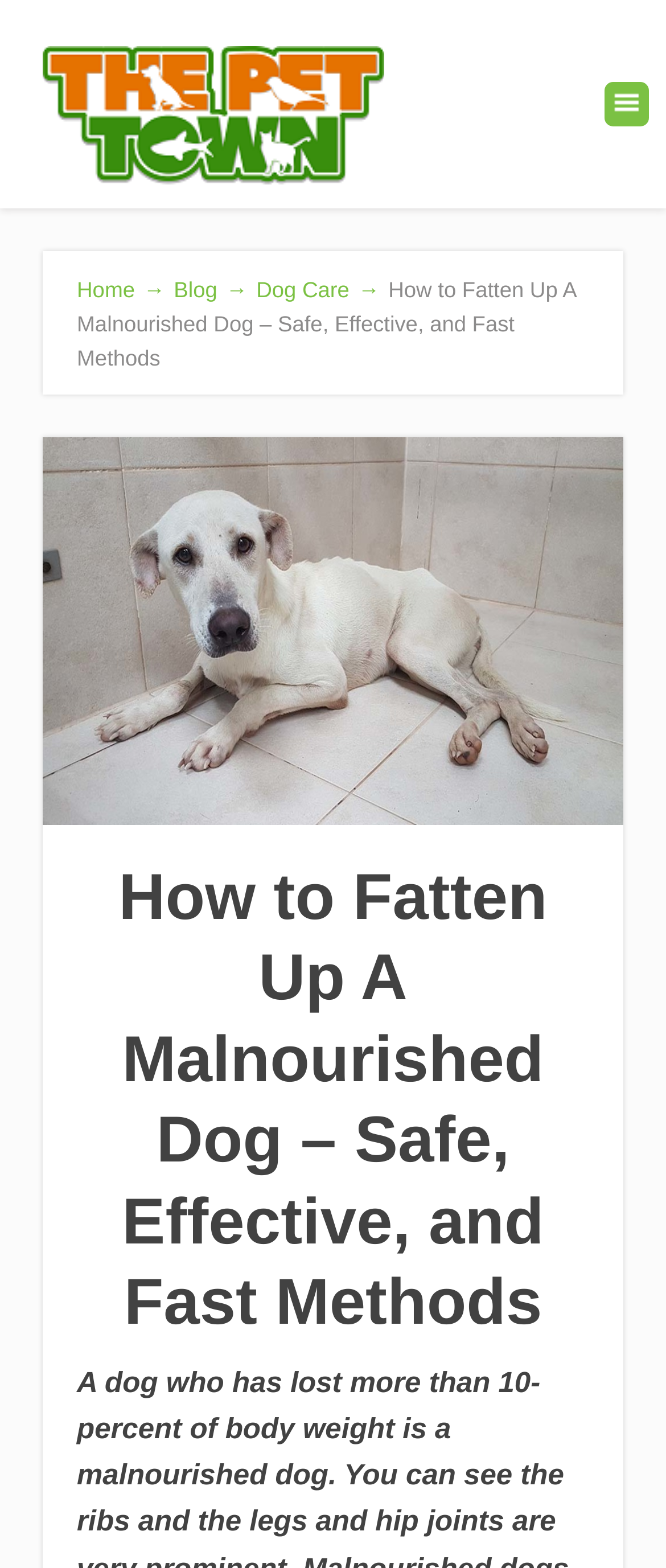Answer the question with a brief word or phrase:
What is the topic of the webpage?

Fatten up a malnourished dog